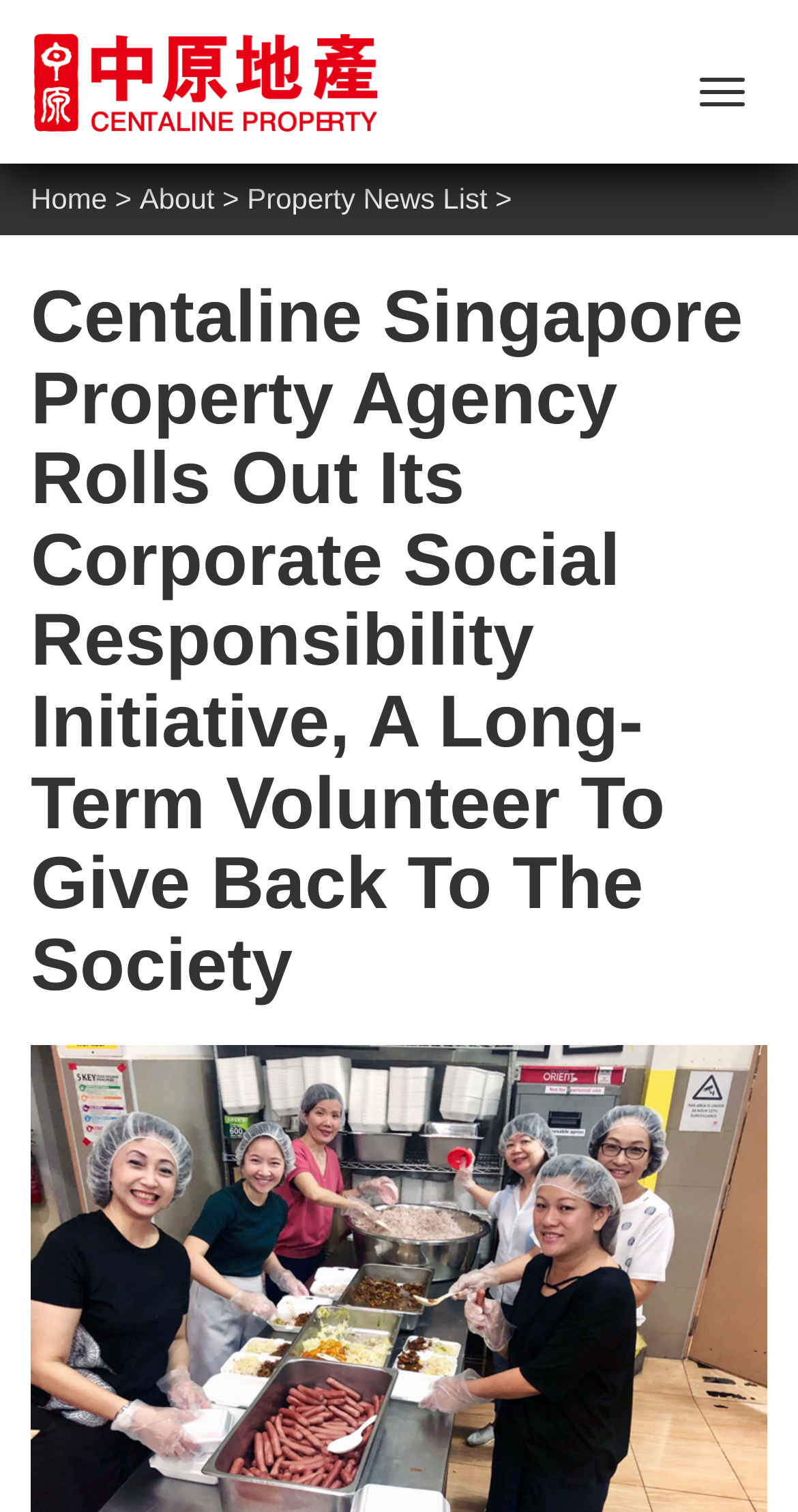Is the webpage focused on a specific type of property?
From the image, respond using a single word or phrase.

No